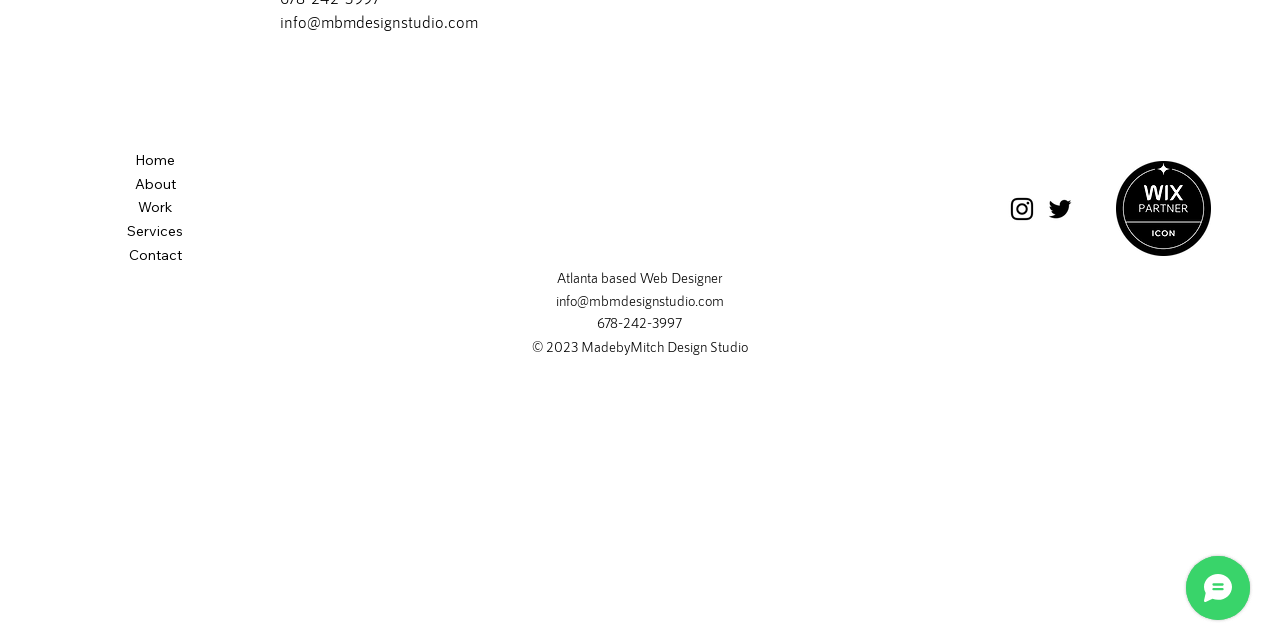Using the provided element description "About", determine the bounding box coordinates of the UI element.

[0.047, 0.27, 0.195, 0.307]